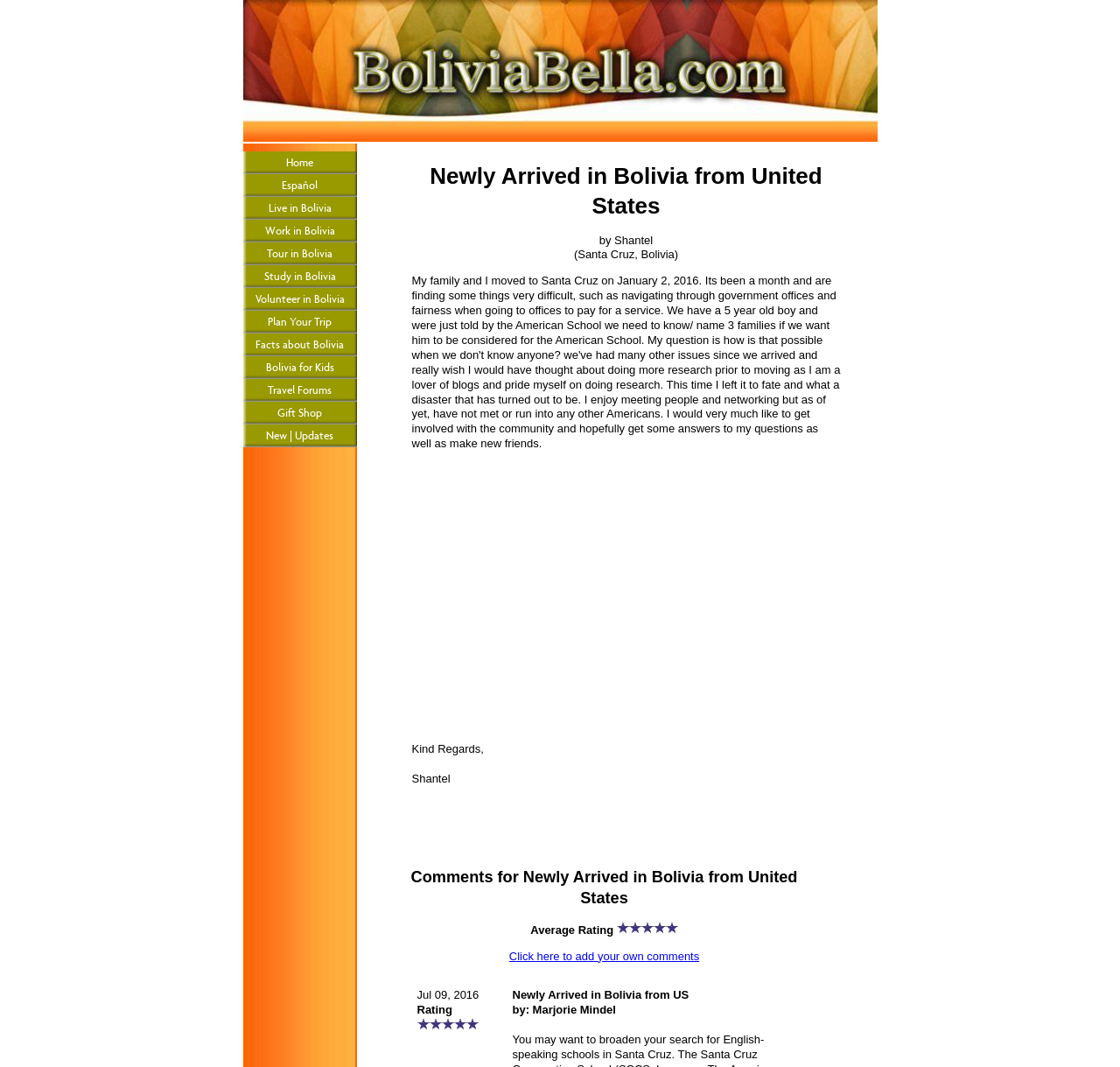Reply to the question with a single word or phrase:
How many navigation links are available?

12